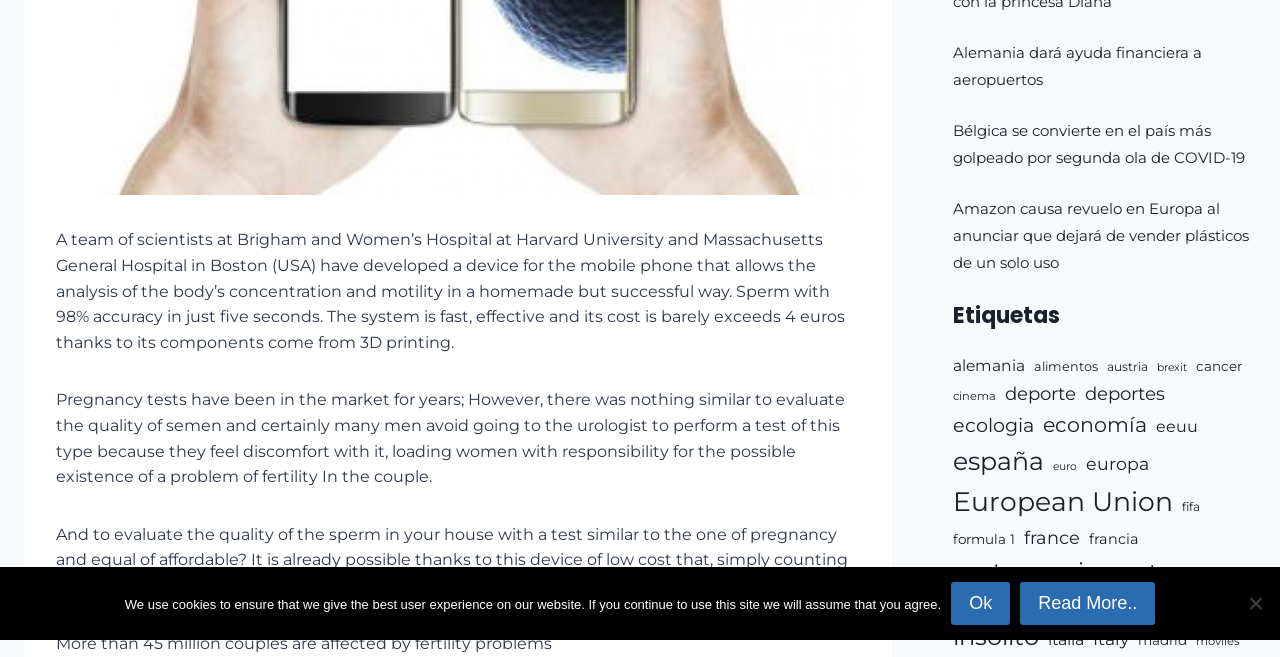Extract the bounding box coordinates of the UI element described by: "Scroll hacia arriba". The coordinates should include four float numbers ranging from 0 to 1, e.g., [left, top, right, bottom].

[0.946, 0.931, 0.977, 0.989]